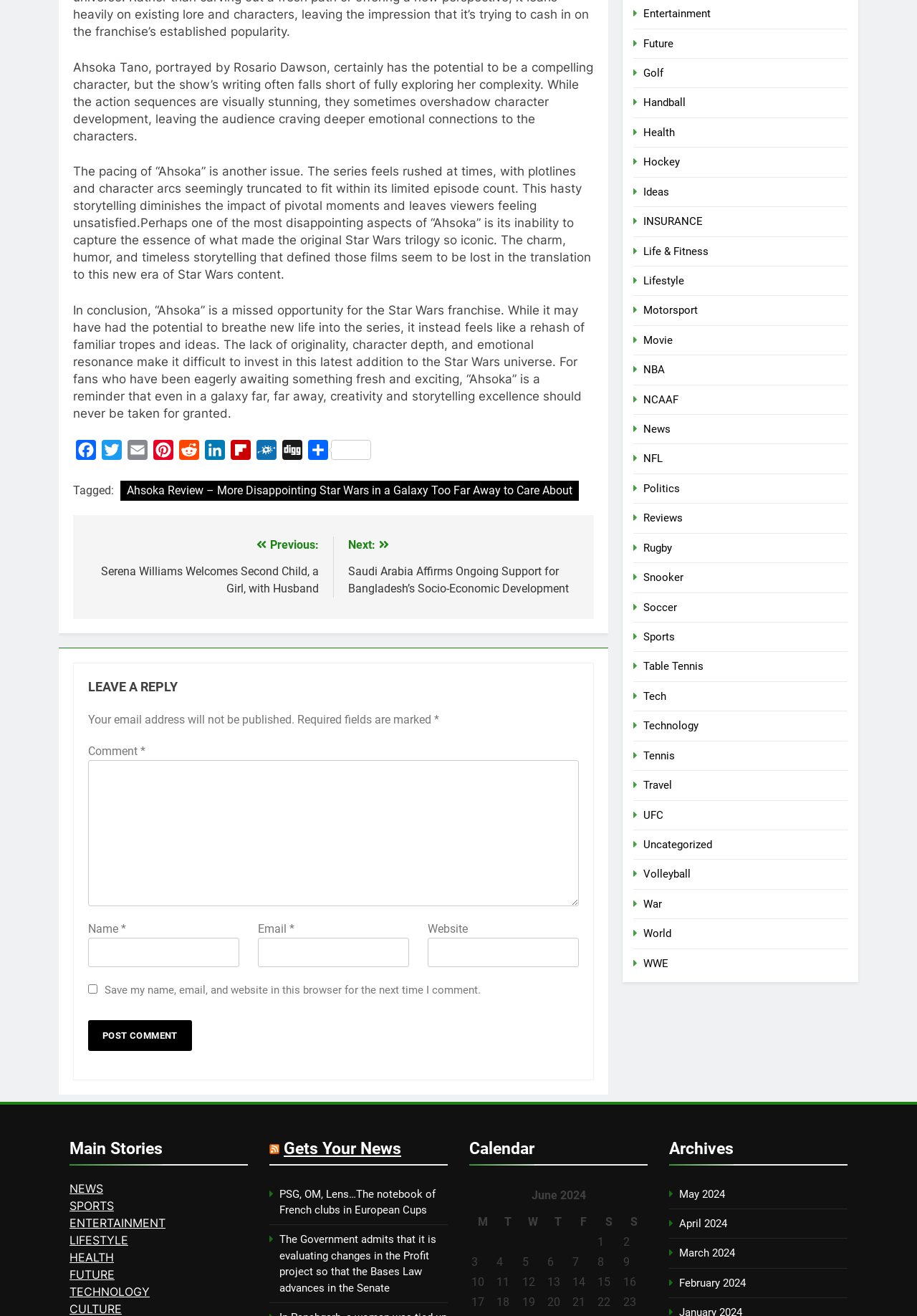Pinpoint the bounding box coordinates of the element that must be clicked to accomplish the following instruction: "Leave a reply". The coordinates should be in the format of four float numbers between 0 and 1, i.e., [left, top, right, bottom].

[0.096, 0.342, 0.631, 0.356]